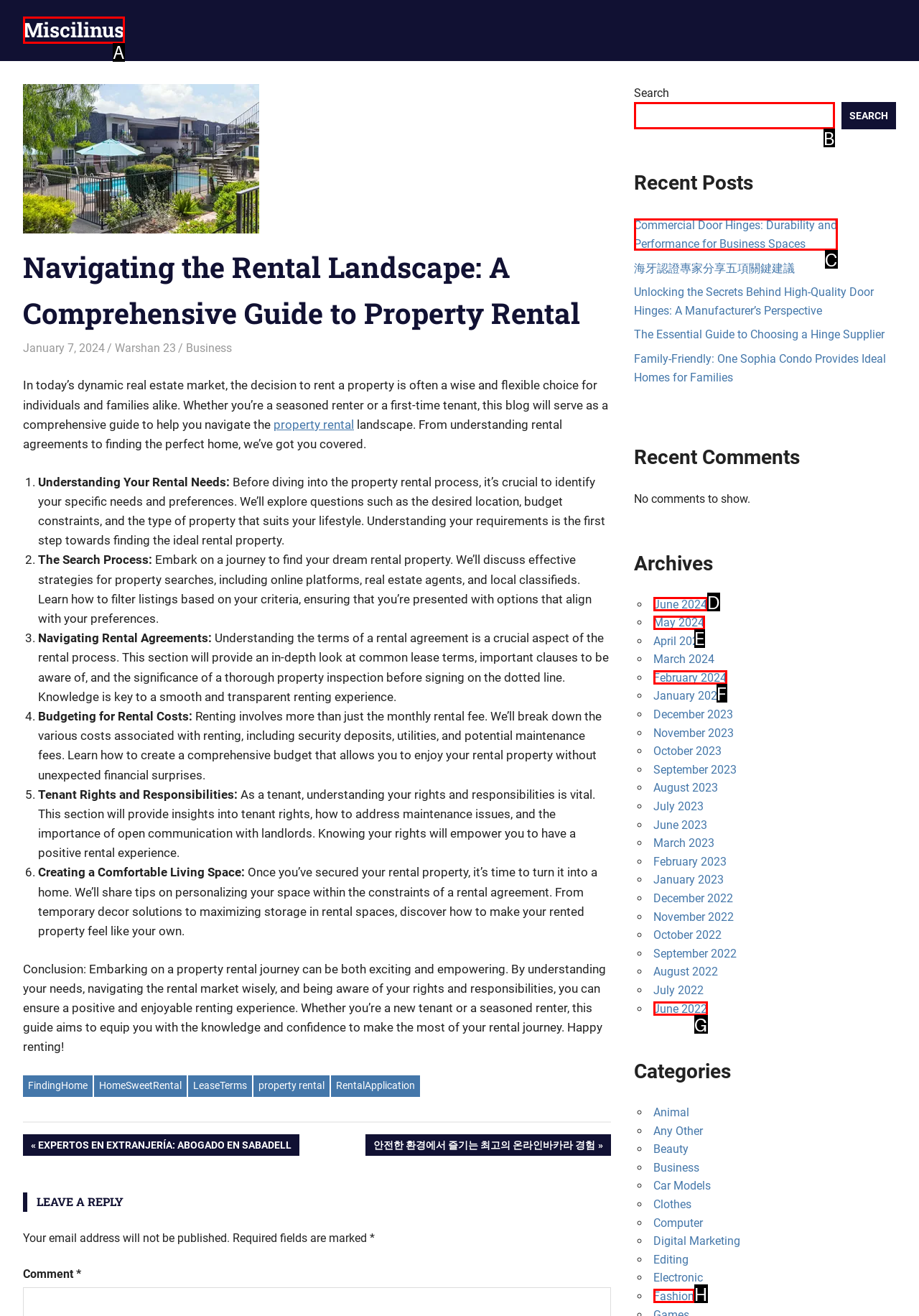Which lettered option should be clicked to perform the following task: Search for something
Respond with the letter of the appropriate option.

B